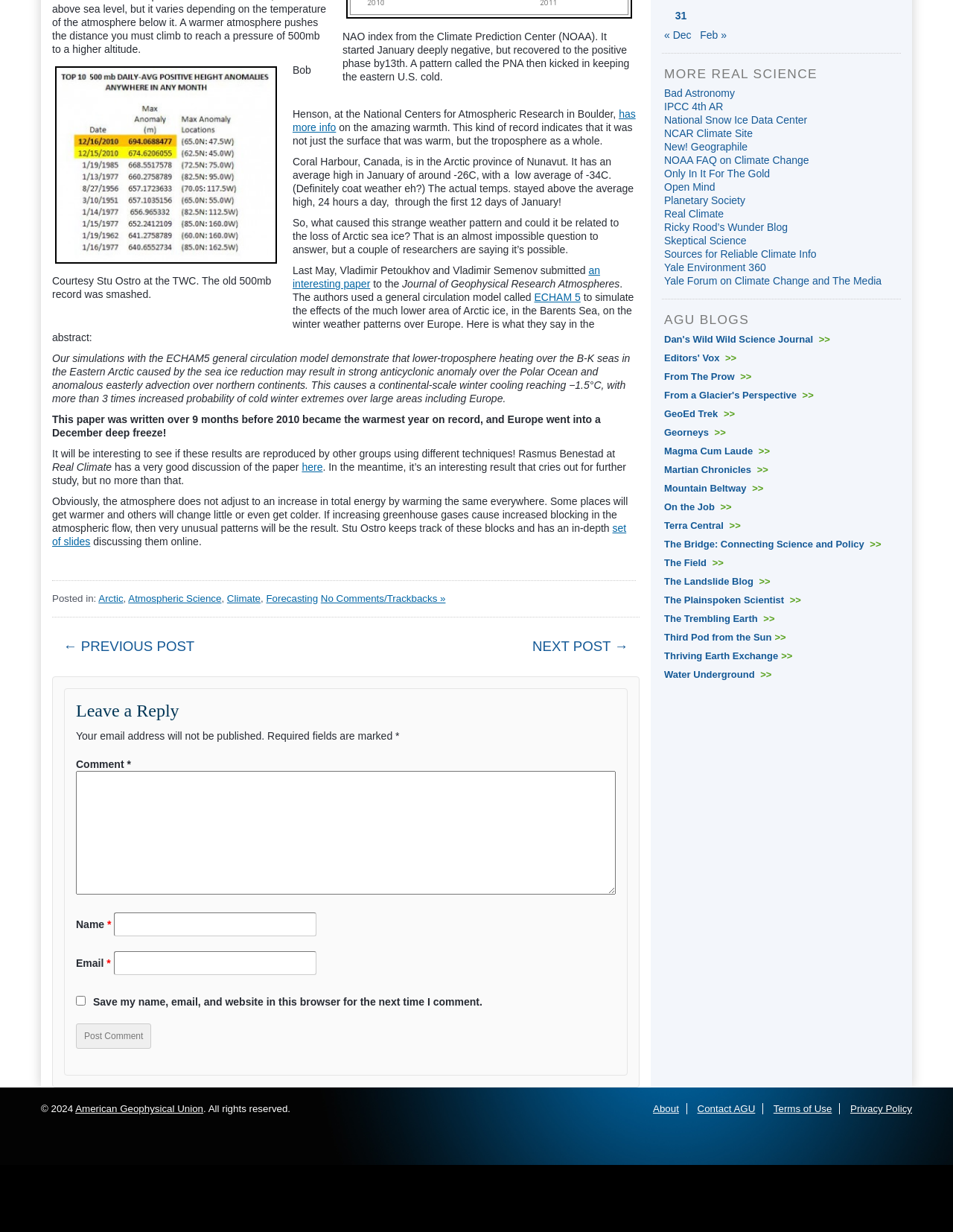Using floating point numbers between 0 and 1, provide the bounding box coordinates in the format (top-left x, top-left y, bottom-right x, bottom-right y). Locate the UI element described here: Process

None